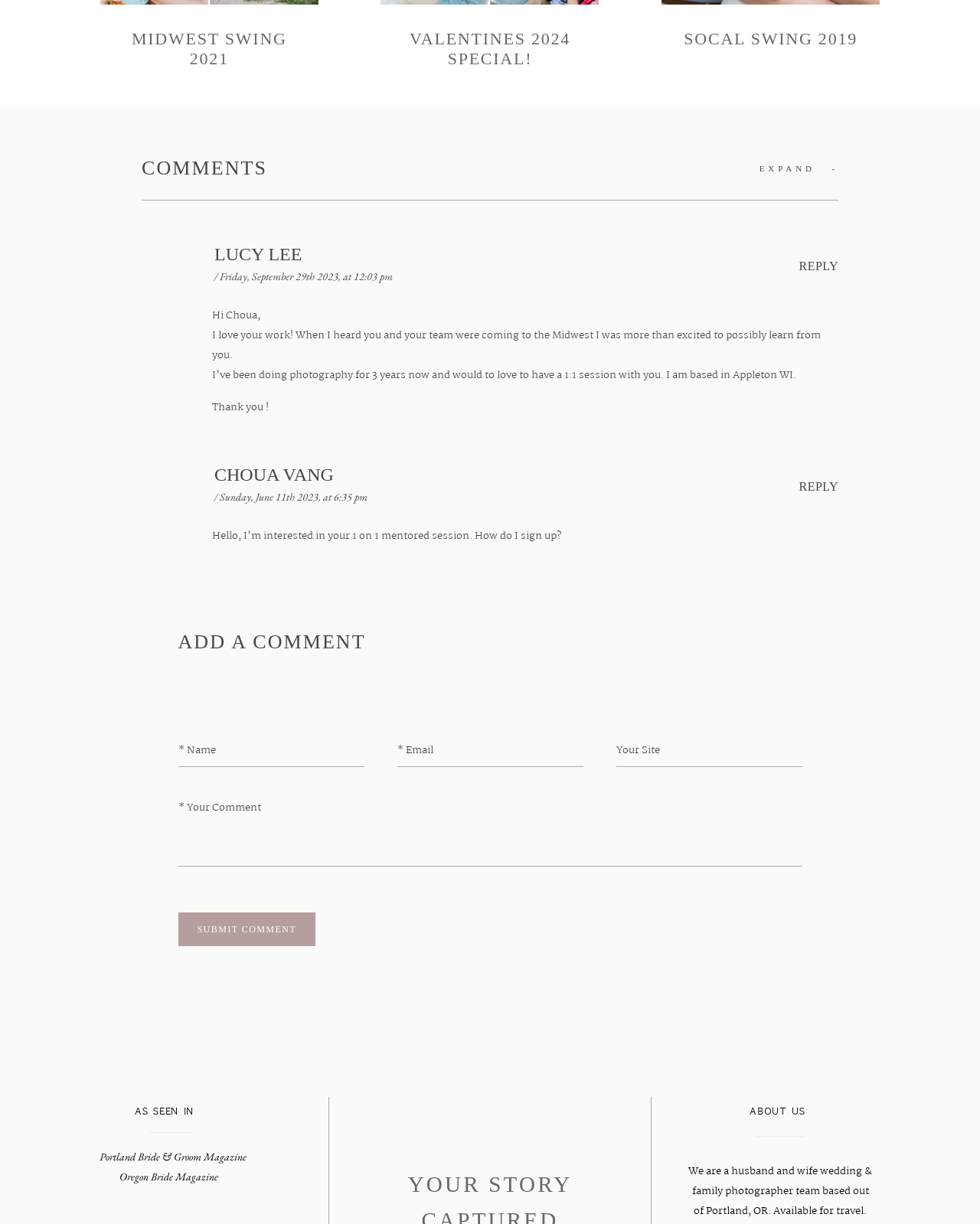Please identify the bounding box coordinates of the area that needs to be clicked to fulfill the following instruction: "Add a comment."

[0.182, 0.515, 0.373, 0.533]